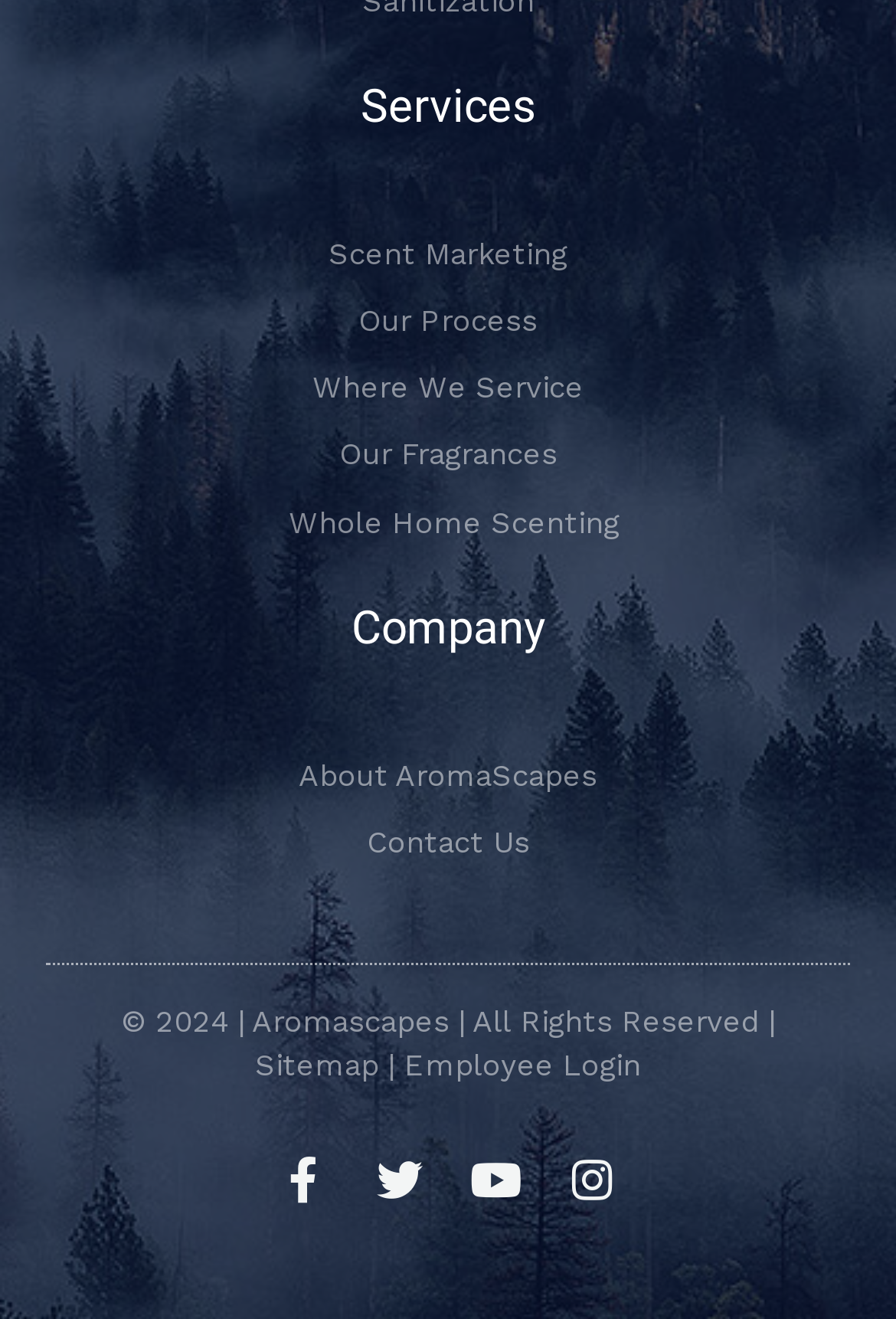Provide a short answer to the following question with just one word or phrase: How many main categories are listed on the webpage?

2